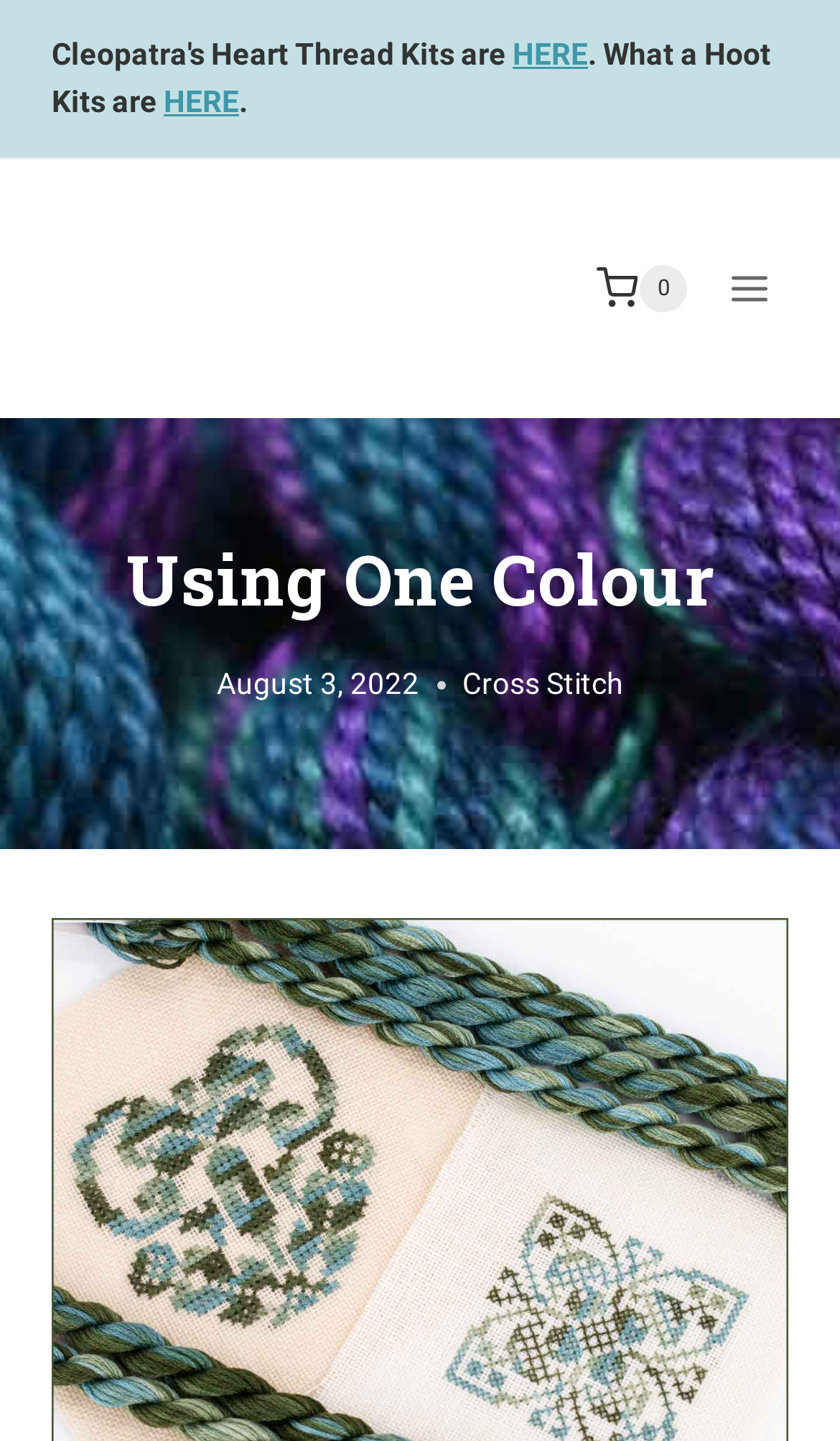Consider the image and give a detailed and elaborate answer to the question: 
What is the category of the article?

I found the link 'Cross Stitch' on the webpage, which suggests that the article is related to Cross Stitch.